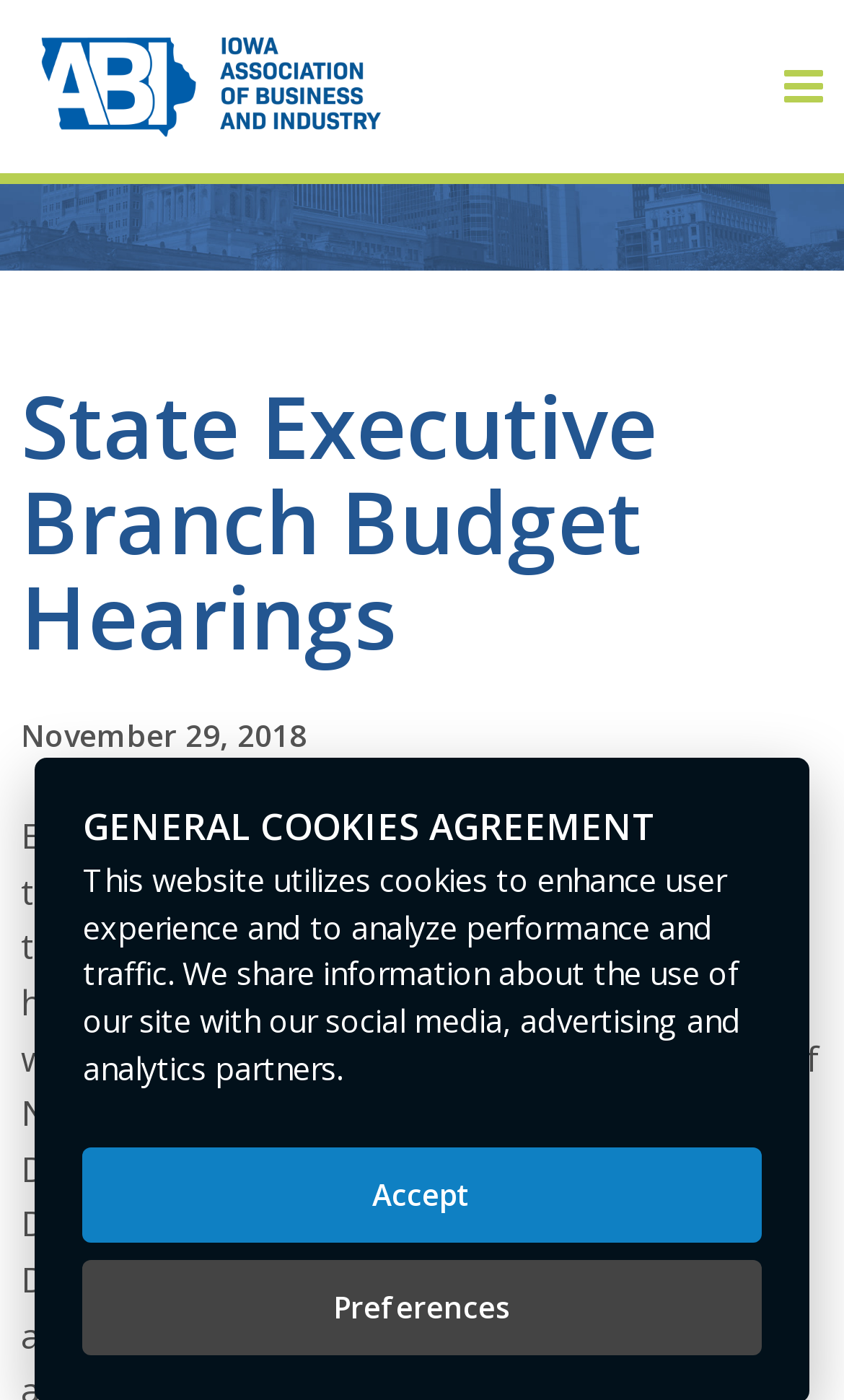Identify the bounding box coordinates of the area that should be clicked in order to complete the given instruction: "Search for something". The bounding box coordinates should be four float numbers between 0 and 1, i.e., [left, top, right, bottom].

[0.264, 0.205, 0.775, 0.296]